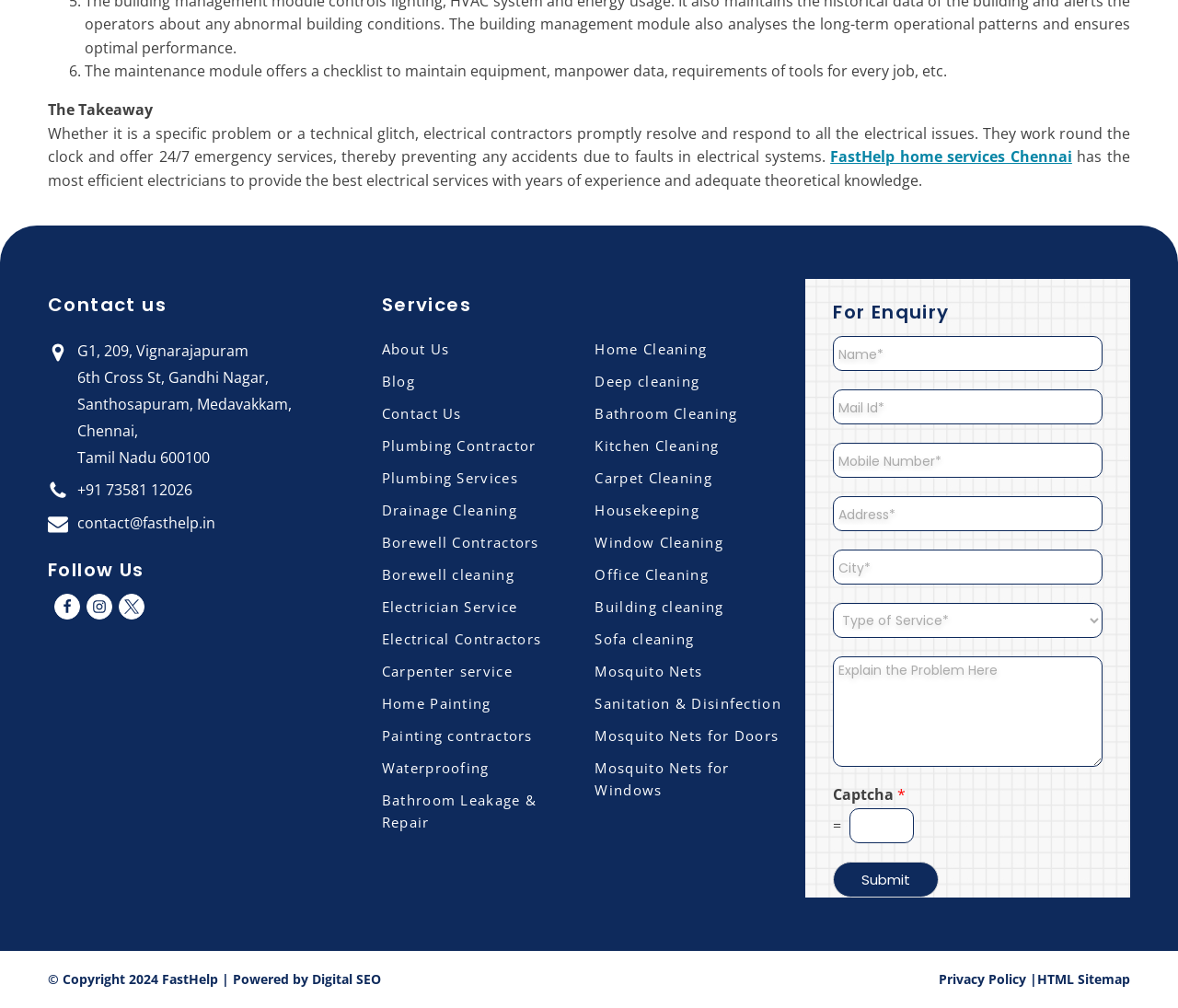Find the bounding box coordinates of the clickable area that will achieve the following instruction: "Enter your name in the 'Name *' field".

[0.707, 0.333, 0.936, 0.368]